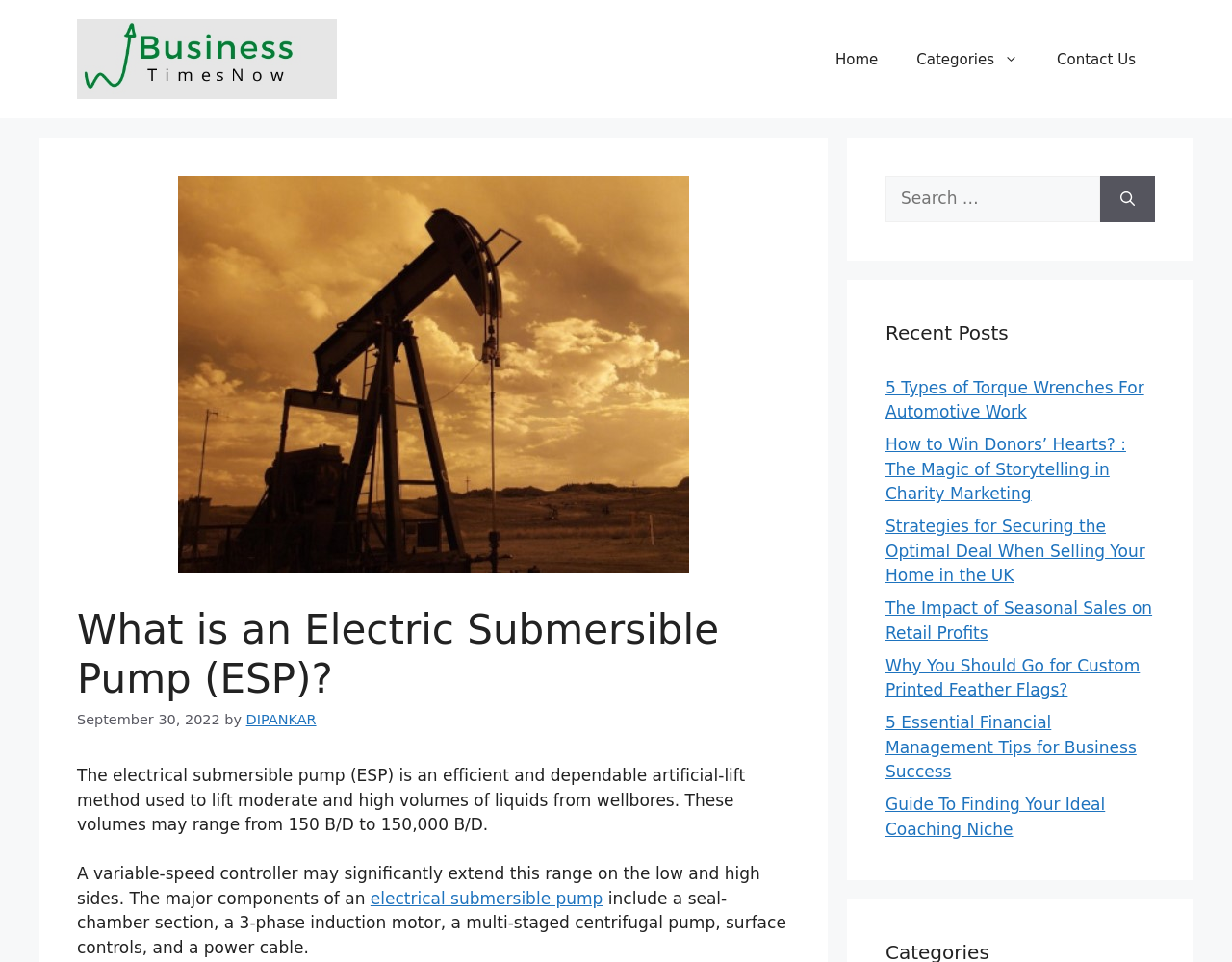Respond to the question below with a concise word or phrase:
What is the topic of the main article?

Electric Submersible Pump